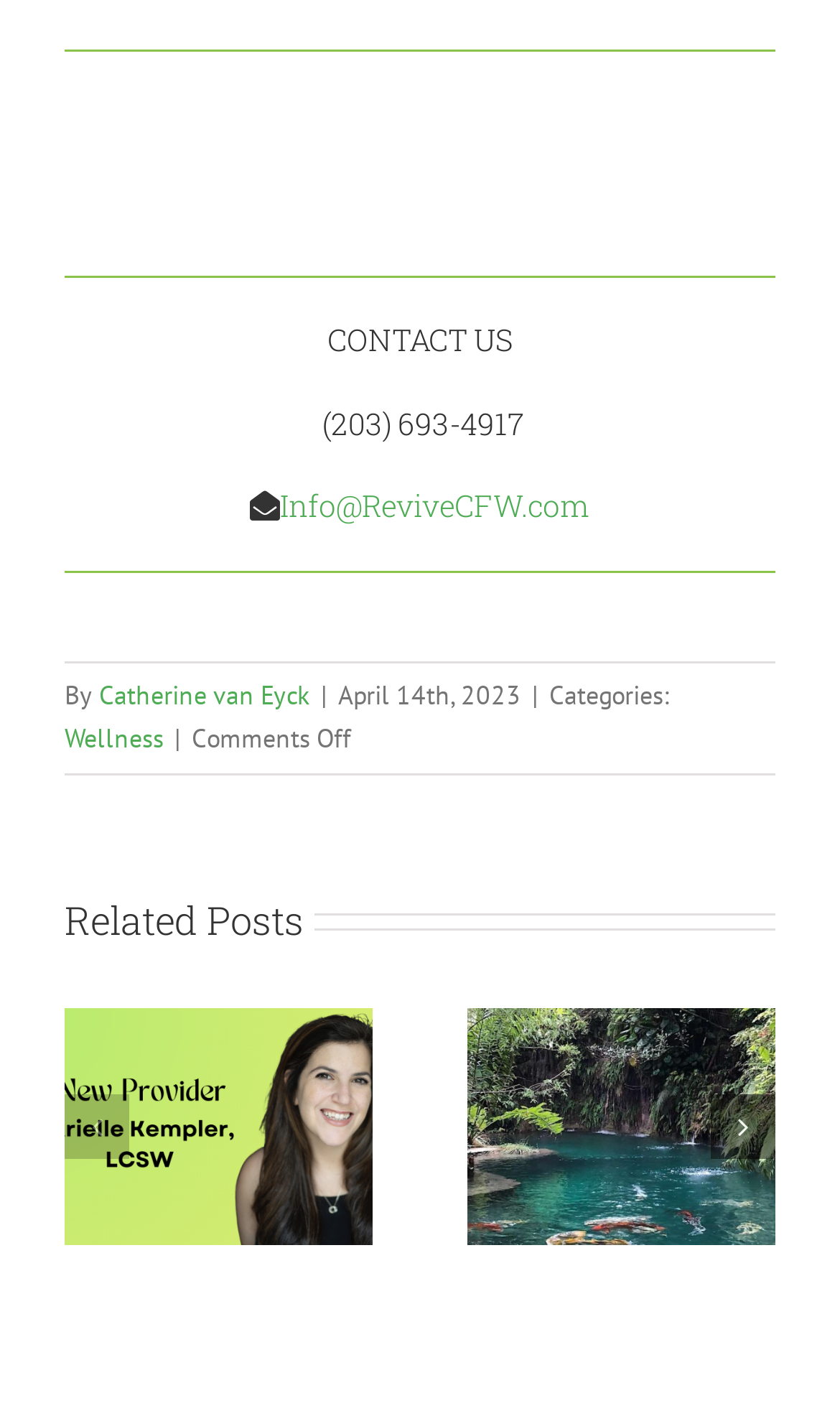Refer to the screenshot and give an in-depth answer to this question: What is the contact phone number?

The contact phone number can be found in the heading element with the text '(203) 693-4917' which is located at the top of the webpage.